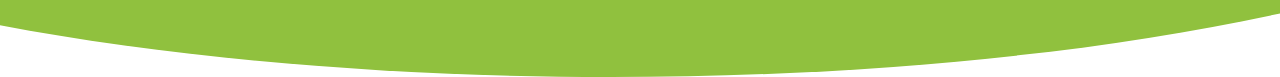Elaborate on the image with a comprehensive description.

The image features a vibrant green graphic element, characterized by a soft, rounded shape that adds visual appeal to the webpage. Positioned in the layout, it likely complements the overall theme of fostering connections and community engagement. This design choice enhances the message of the section titled "Continue Your Learning," reflecting an inviting atmosphere for potential members interested in expanding their knowledge and networking opportunities within the organization. The bright color serves to energize the content and draw attention, reinforcing the page's focus on growth and collaboration.